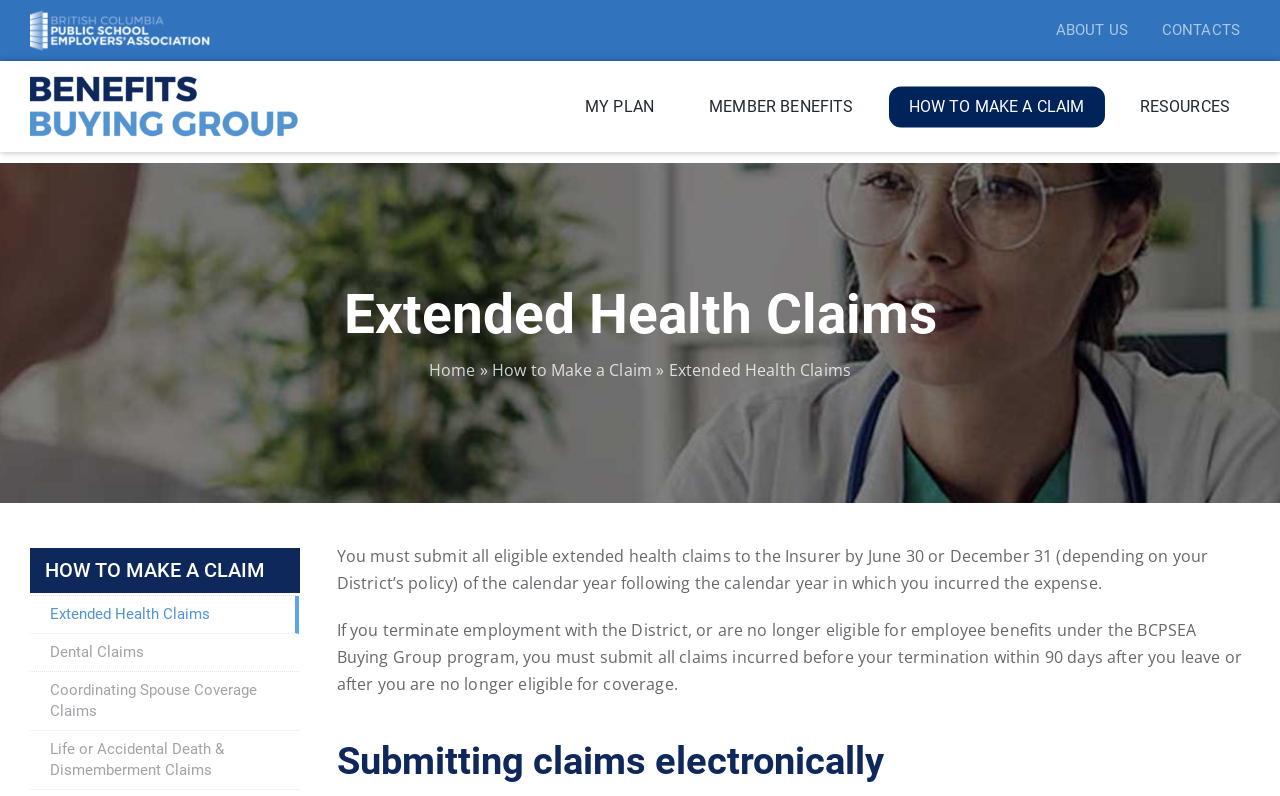What happens to claims if employment with the District is terminated?
Look at the screenshot and respond with one word or a short phrase.

Must submit within 90 days